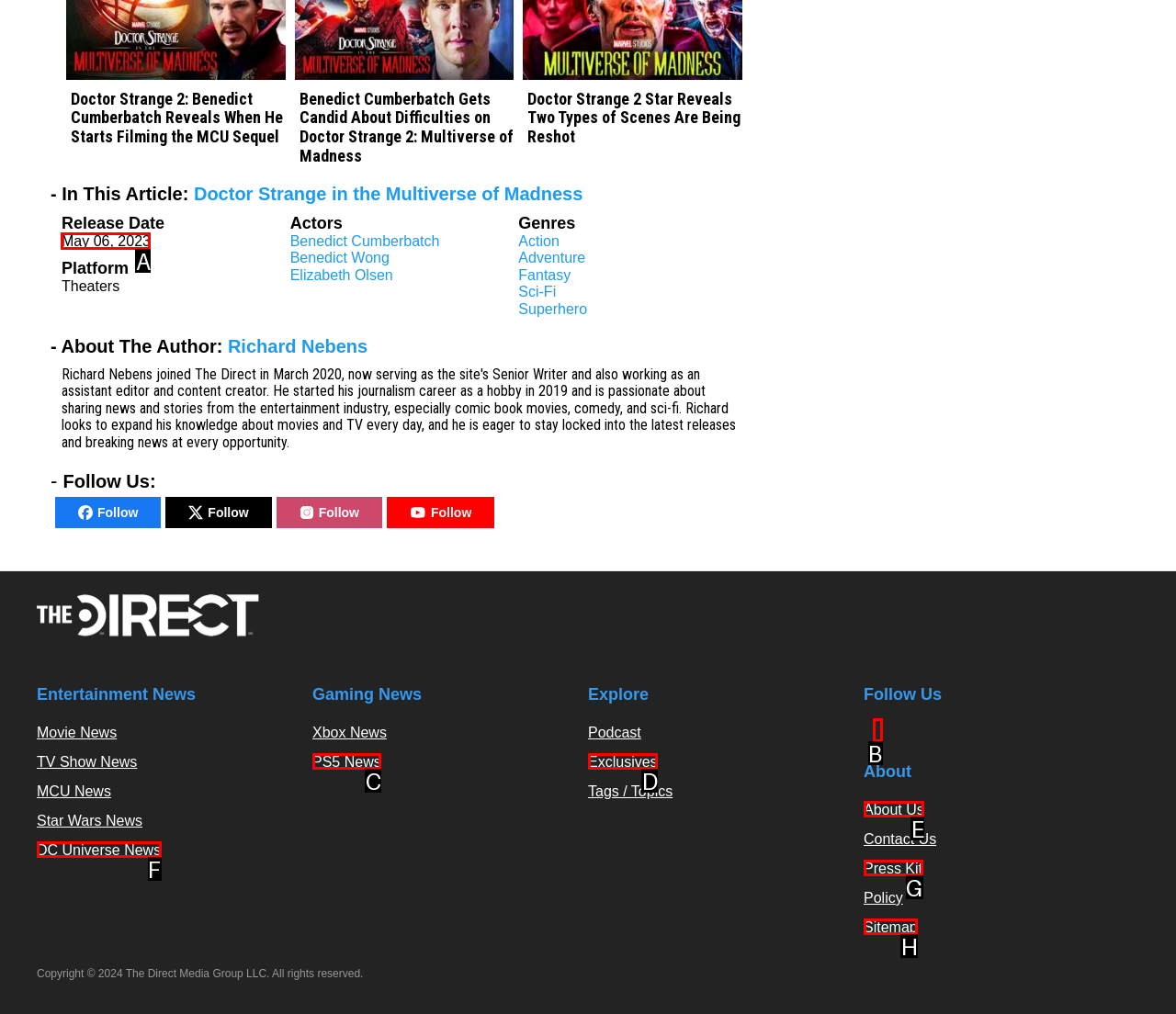Select the appropriate HTML element that needs to be clicked to finish the task: Check the release date of Doctor Strange in the Multiverse of Madness
Reply with the letter of the chosen option.

A